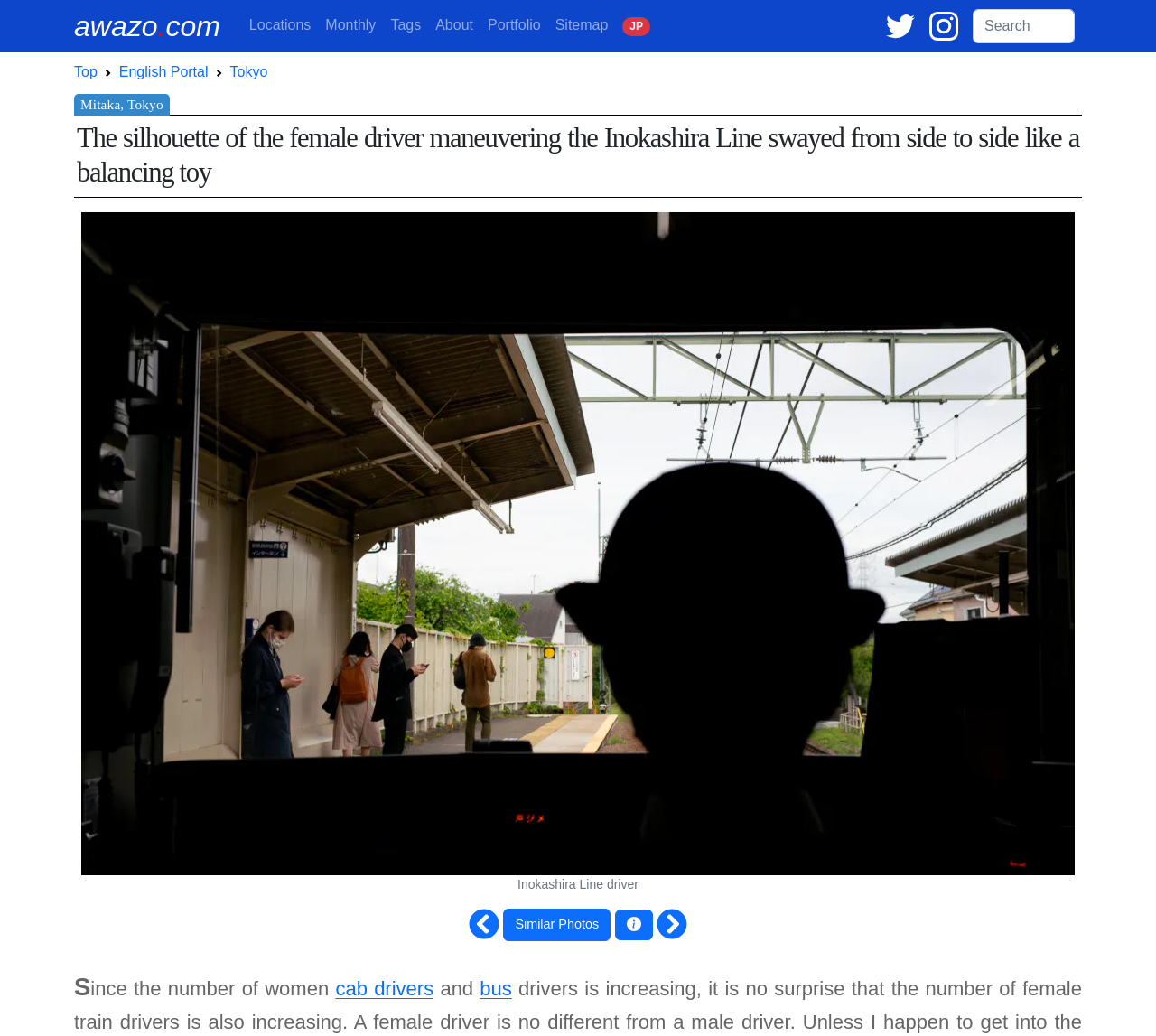Determine the bounding box coordinates of the target area to click to execute the following instruction: "Follow on Twitter."

[0.766, 0.017, 0.791, 0.032]